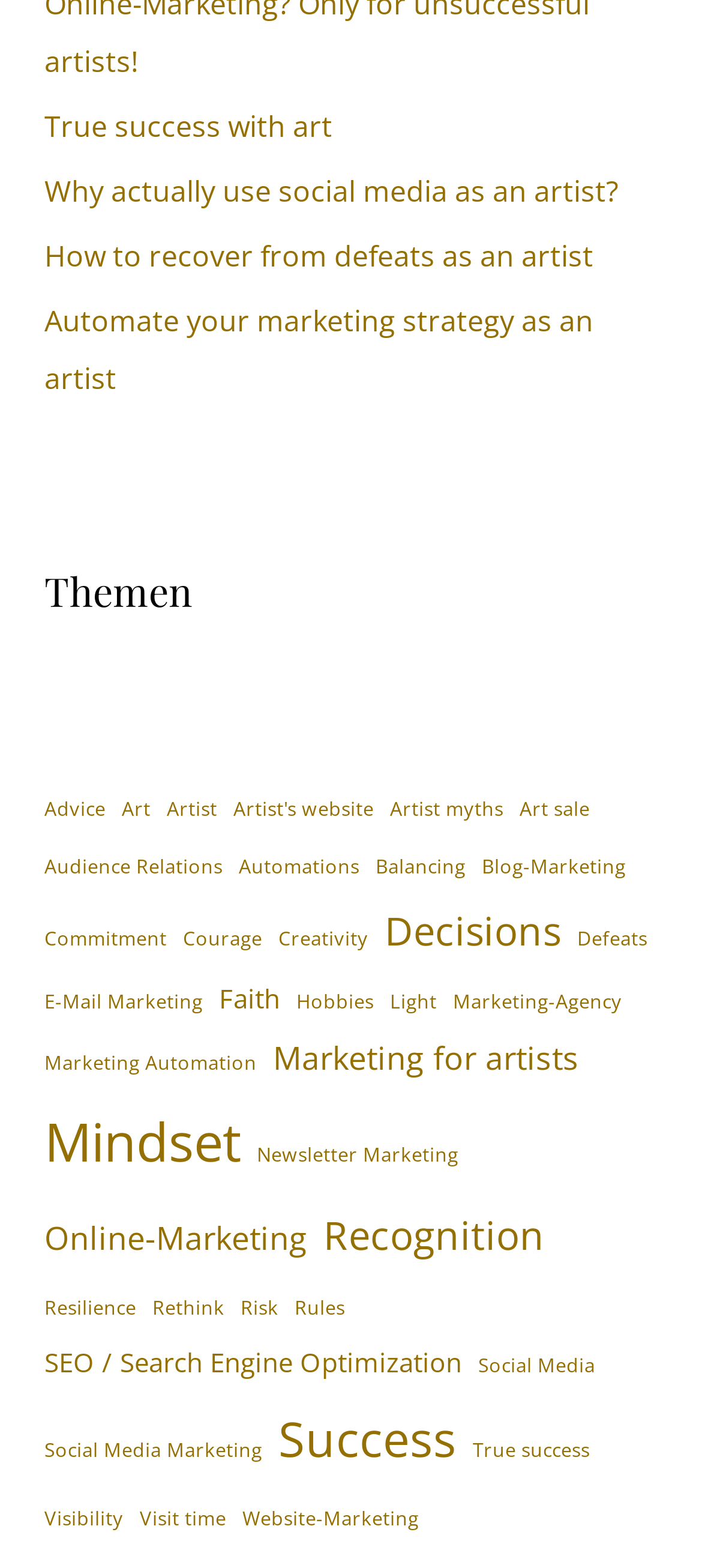Locate the bounding box coordinates of the clickable area to execute the instruction: "Read about 'Advice'". Provide the coordinates as four float numbers between 0 and 1, represented as [left, top, right, bottom].

[0.063, 0.504, 0.15, 0.528]